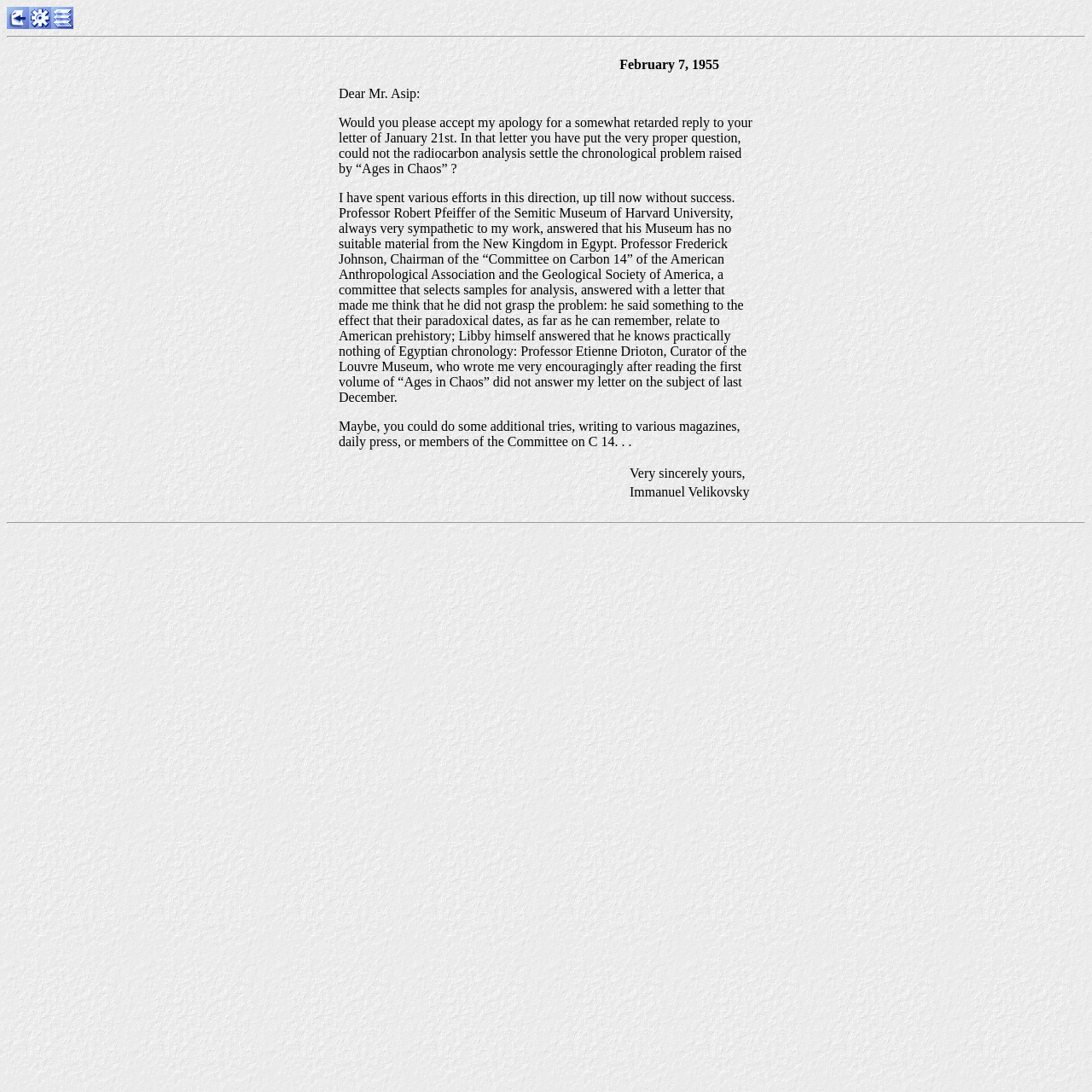Detail the various sections and features present on the webpage.

This webpage appears to be a digital representation of a letter, titled "Letter 2". At the top, there are three links, "By name", "By date", each accompanied by a small image, aligned horizontally and positioned near the top of the page. 

Below these links, a horizontal separator line spans the width of the page, dividing the top section from the main content. 

The main content is a blockquote that occupies most of the page, containing a letter written by Immanuel Velikovsky. The letter is divided into paragraphs, with a formal tone and language. The text describes the author's efforts to settle a chronological problem raised by "Ages in Chaos" using radiocarbon analysis, and his interactions with various experts in the field.

Within the letter, there is a smaller blockquote that contains the date "February 7, 1955". The letter is signed off with "Very sincerely yours," followed by the author's name, "Immanuel Velikovsky", in a separate line.

At the bottom of the page, another horizontal separator line is present, marking the end of the main content.